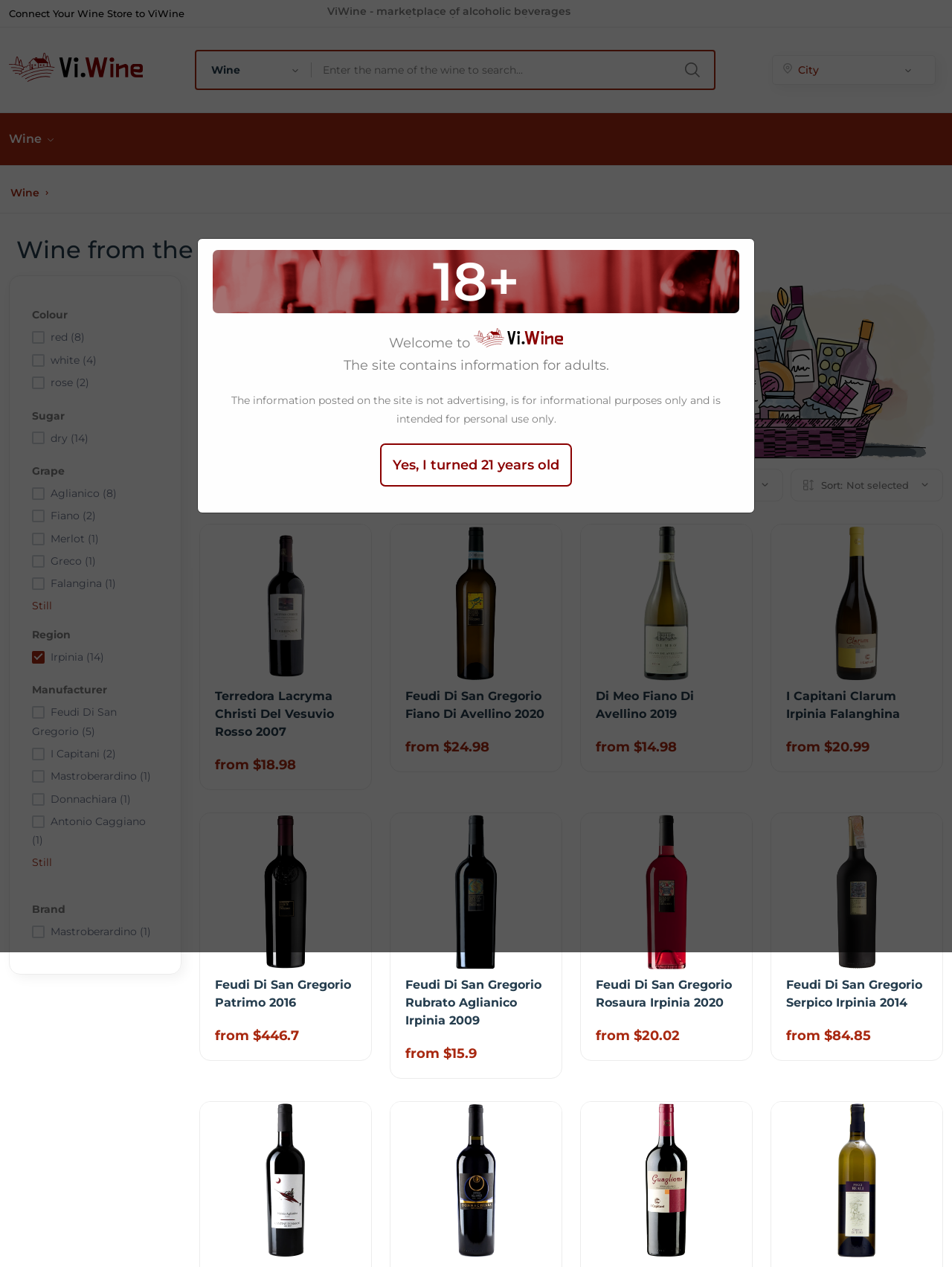Please identify the bounding box coordinates of the clickable area that will fulfill the following instruction: "Select a city". The coordinates should be in the format of four float numbers between 0 and 1, i.e., [left, top, right, bottom].

[0.811, 0.043, 0.983, 0.067]